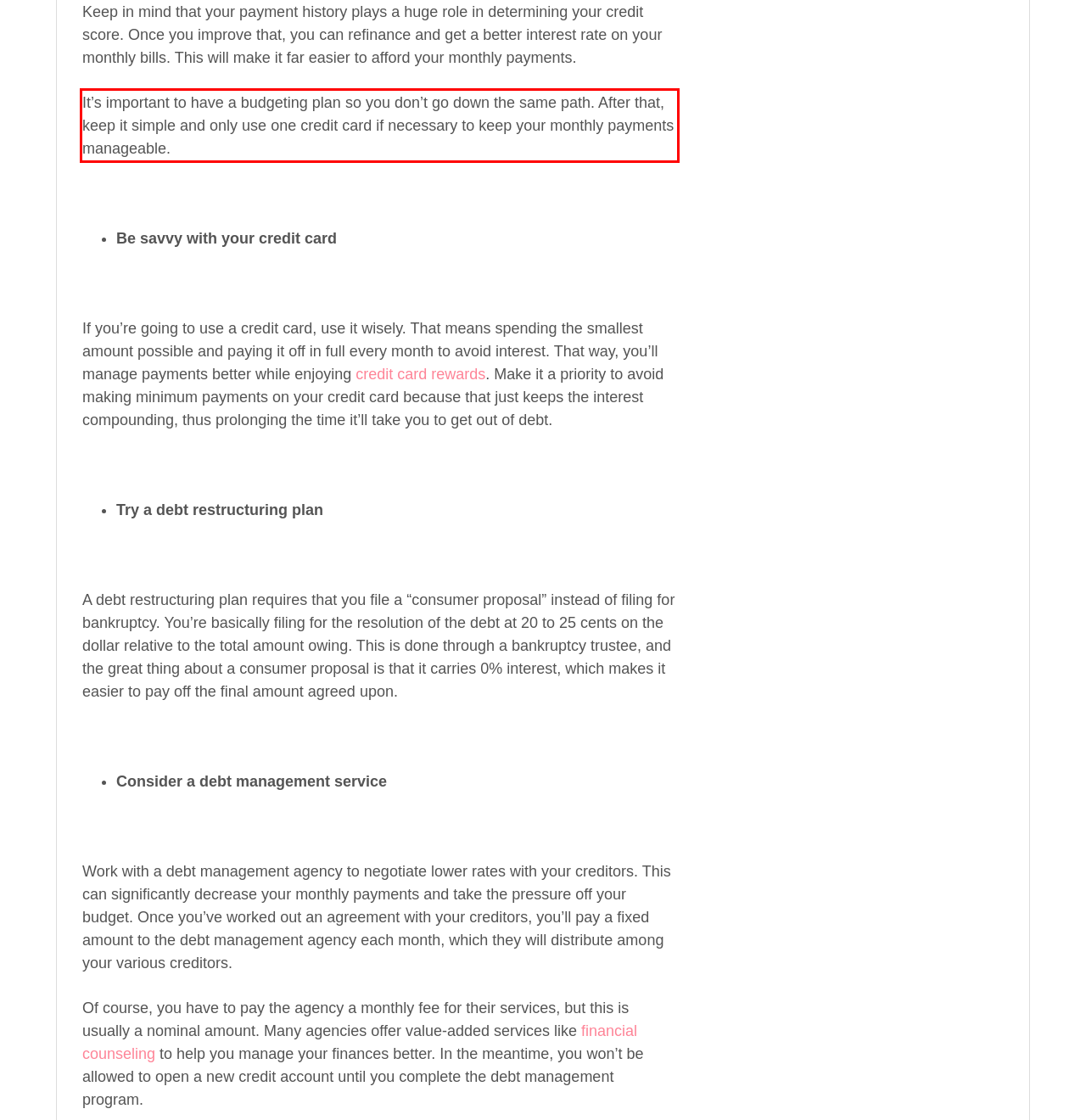You are given a screenshot showing a webpage with a red bounding box. Perform OCR to capture the text within the red bounding box.

It’s important to have a budgeting plan so you don’t go down the same path. After that, keep it simple and only use one credit card if necessary to keep your monthly payments manageable.